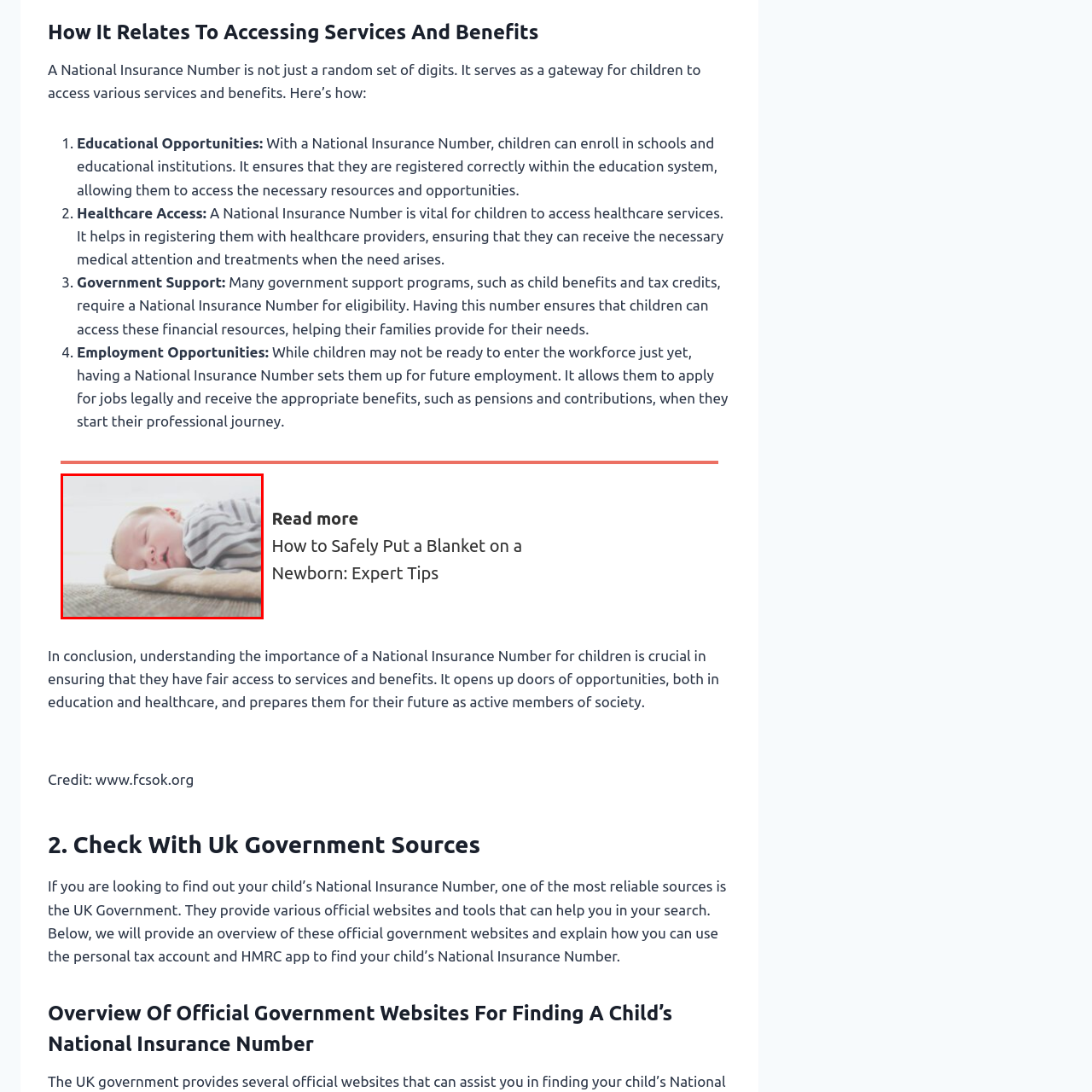Look at the image inside the red boundary and respond to the question with a single word or phrase: What is the main topic of discussion related to this image?

Safe practices for newborns